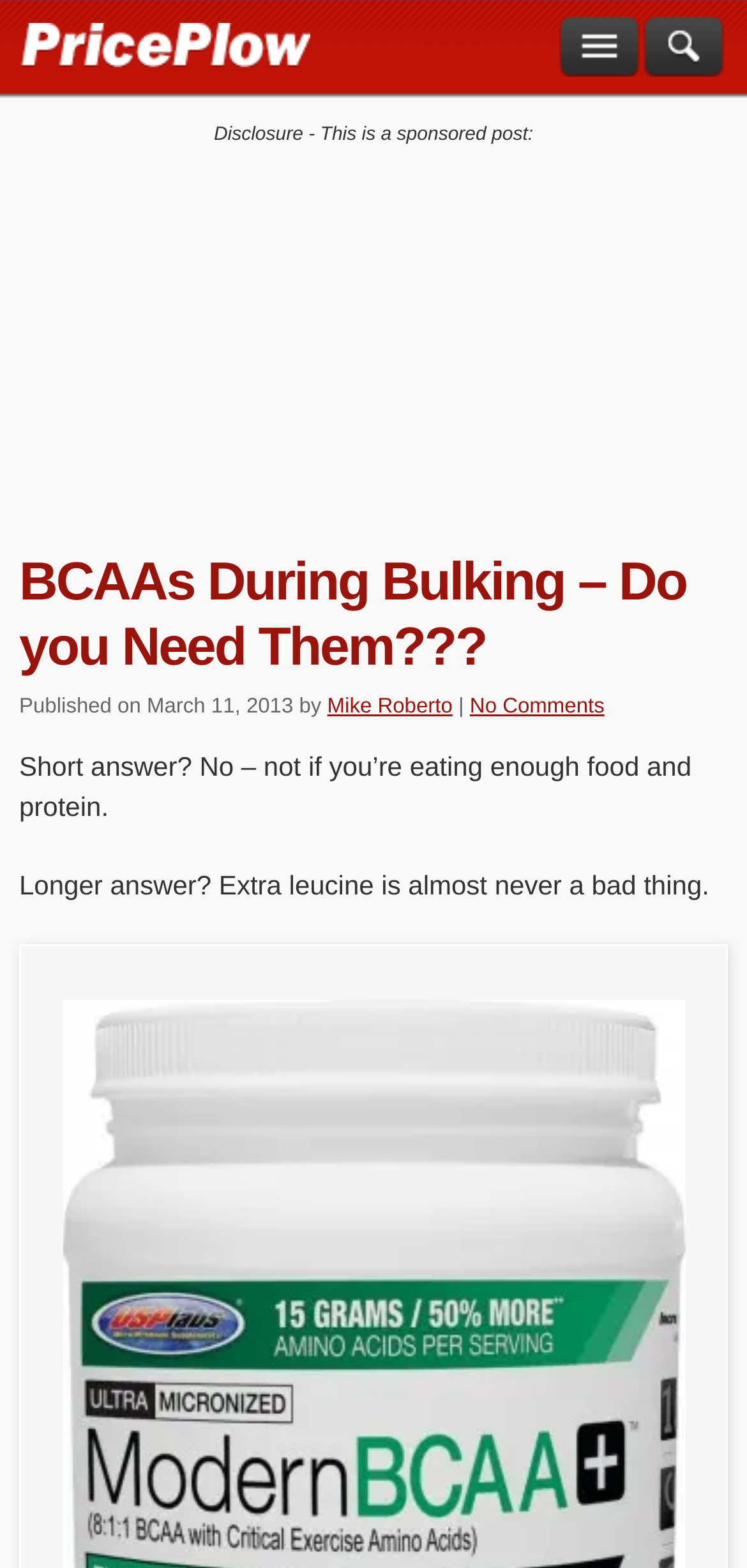What is the short answer to whether one needs BCAA during bulking?
Refer to the screenshot and deliver a thorough answer to the question presented.

The short answer to whether one needs BCAA during bulking is no, as indicated by the text 'Short answer? No – not if you’re eating enough food and protein.' in the post.